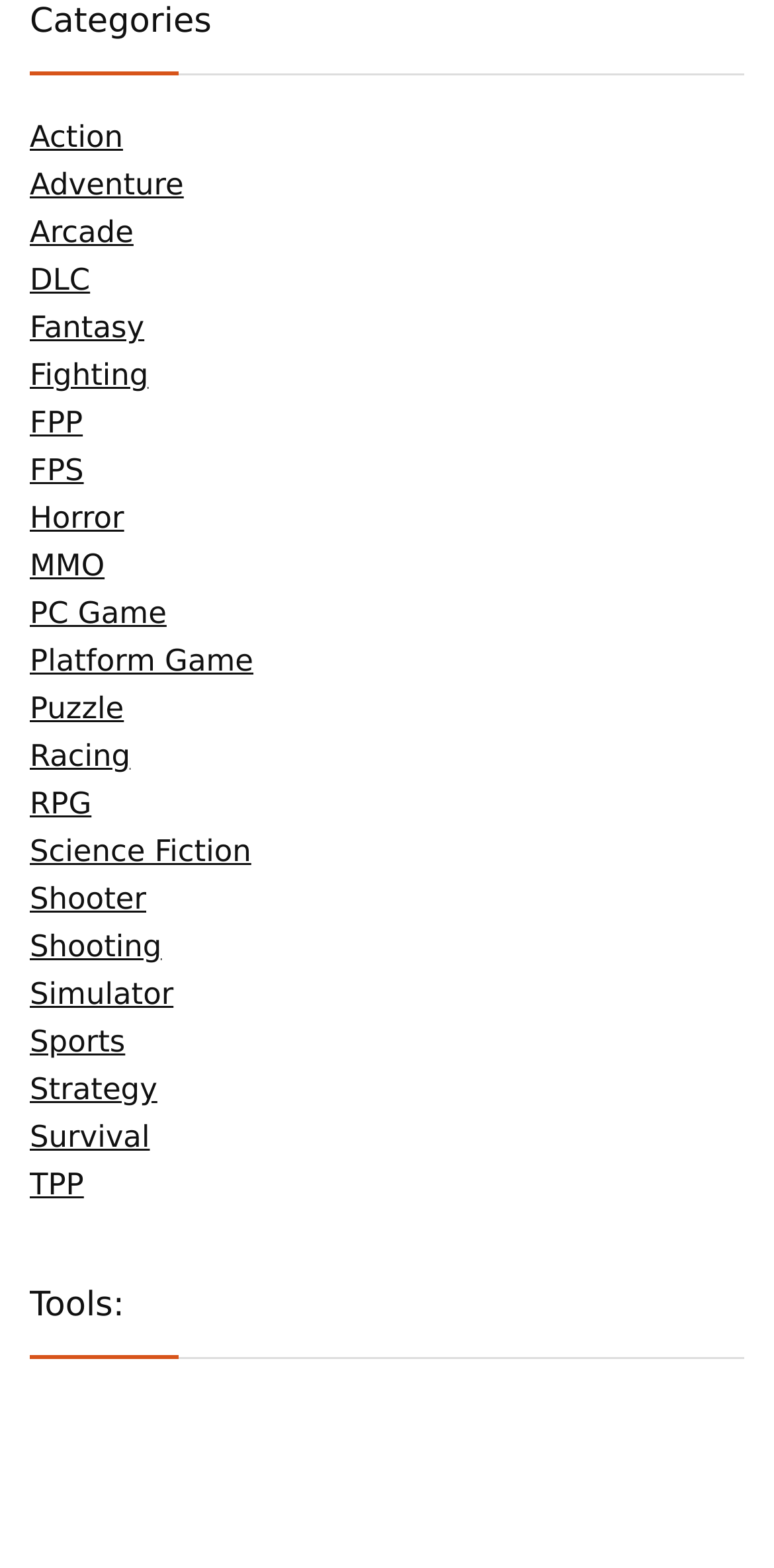Identify the bounding box for the UI element specified in this description: "alt="Directx Download" title="Directx Download"". The coordinates must be four float numbers between 0 and 1, formatted as [left, top, right, bottom].

[0.038, 0.895, 0.962, 0.974]